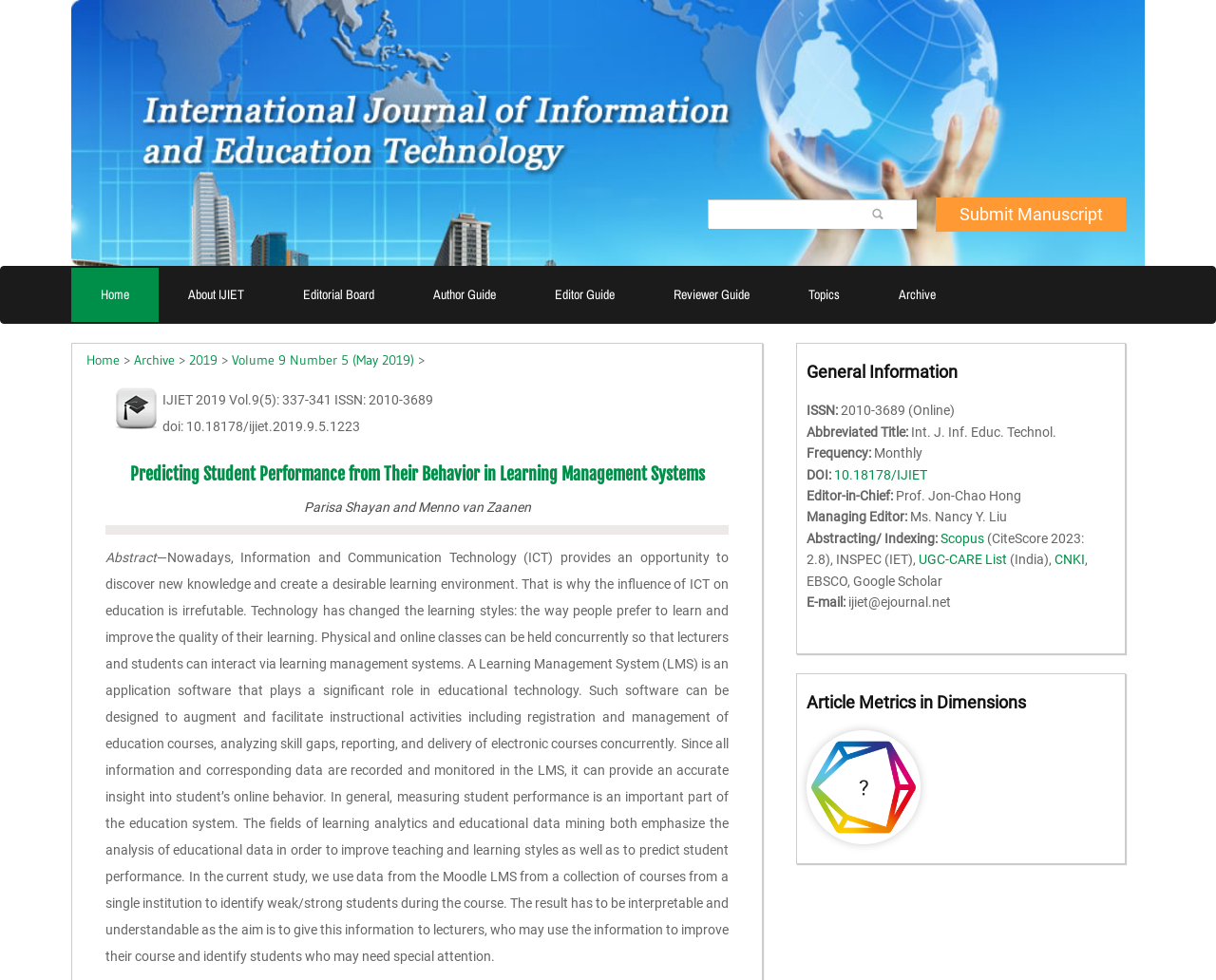Please give the bounding box coordinates of the area that should be clicked to fulfill the following instruction: "View the author guide". The coordinates should be in the format of four float numbers from 0 to 1, i.e., [left, top, right, bottom].

[0.332, 0.273, 0.432, 0.328]